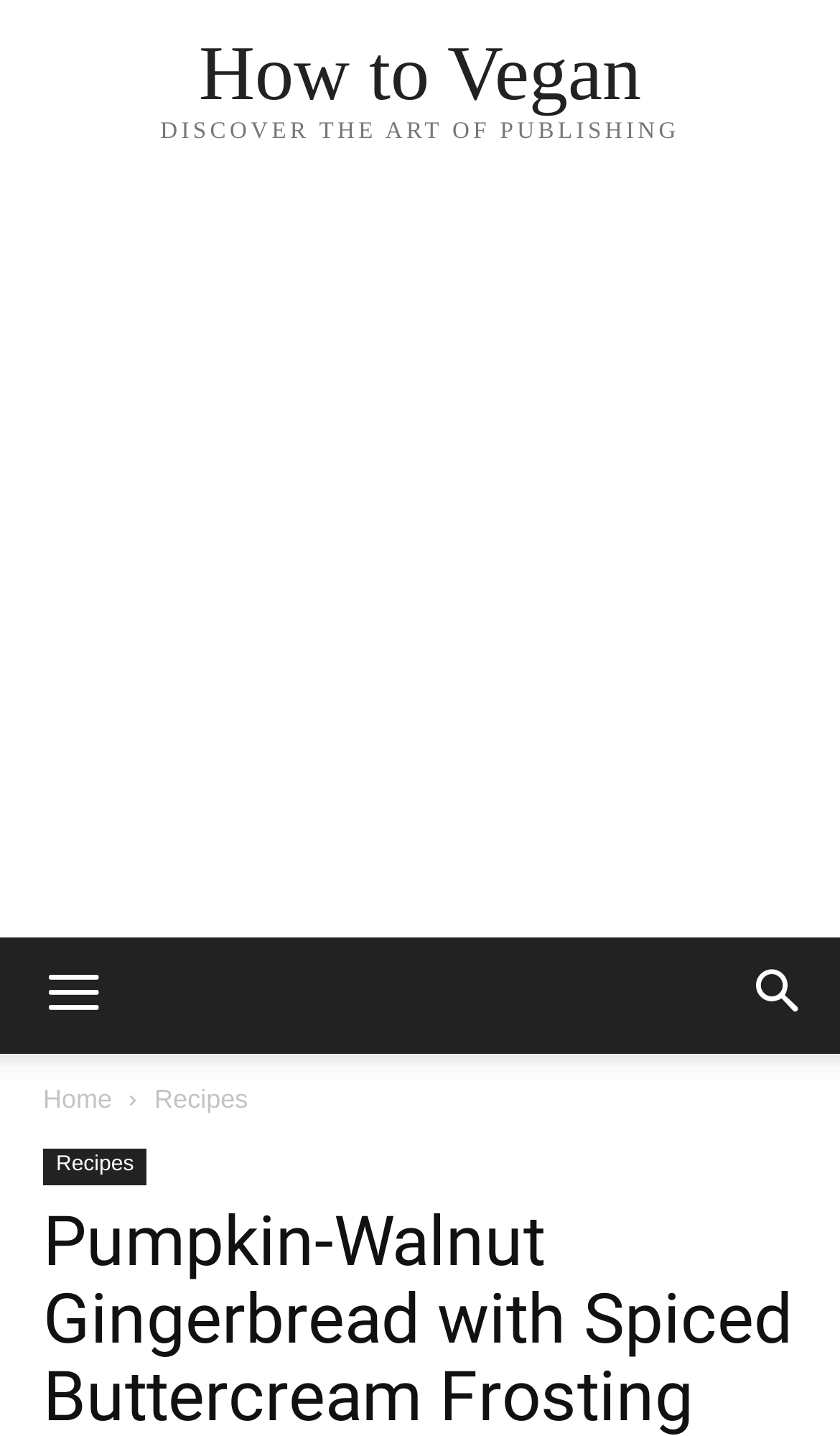Give an extensive and precise description of the webpage.

This webpage is about a vegan recipe, specifically Pumpkin-Walnut Gingerbread with Spiced Buttercream Frosting. At the top, there is a link to the website's homepage, "How to Vegan", and a title "DISCOVER THE ART OF PUBLISHING". Below this title, there is a large advertisement that takes up most of the top section of the page. 

On the left side, there are navigation links, including "Home" and "Recipes", which are repeated again below them. On the right side, there are two icons, one representing a share button and the other representing a save button. 

The main content of the webpage is not explicitly described in the accessibility tree, but based on the meta description, it is likely that the recipe and its instructions are presented below the advertisement and navigation links. The recipe is described as a delicious quickbread topped with an airy spiced buttercream frosting.